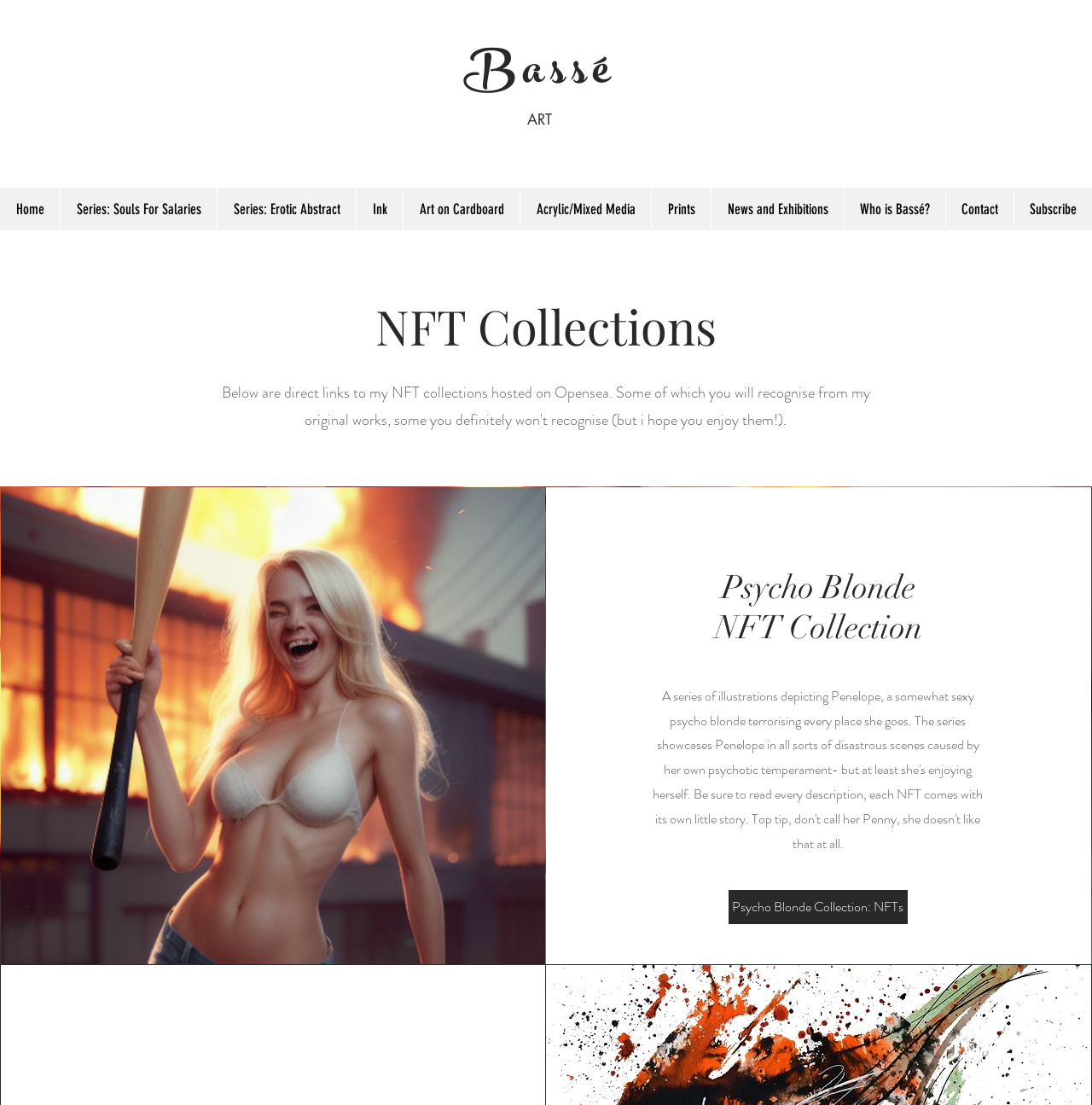How many navigation links are available on the webpage? Using the information from the screenshot, answer with a single word or phrase.

11